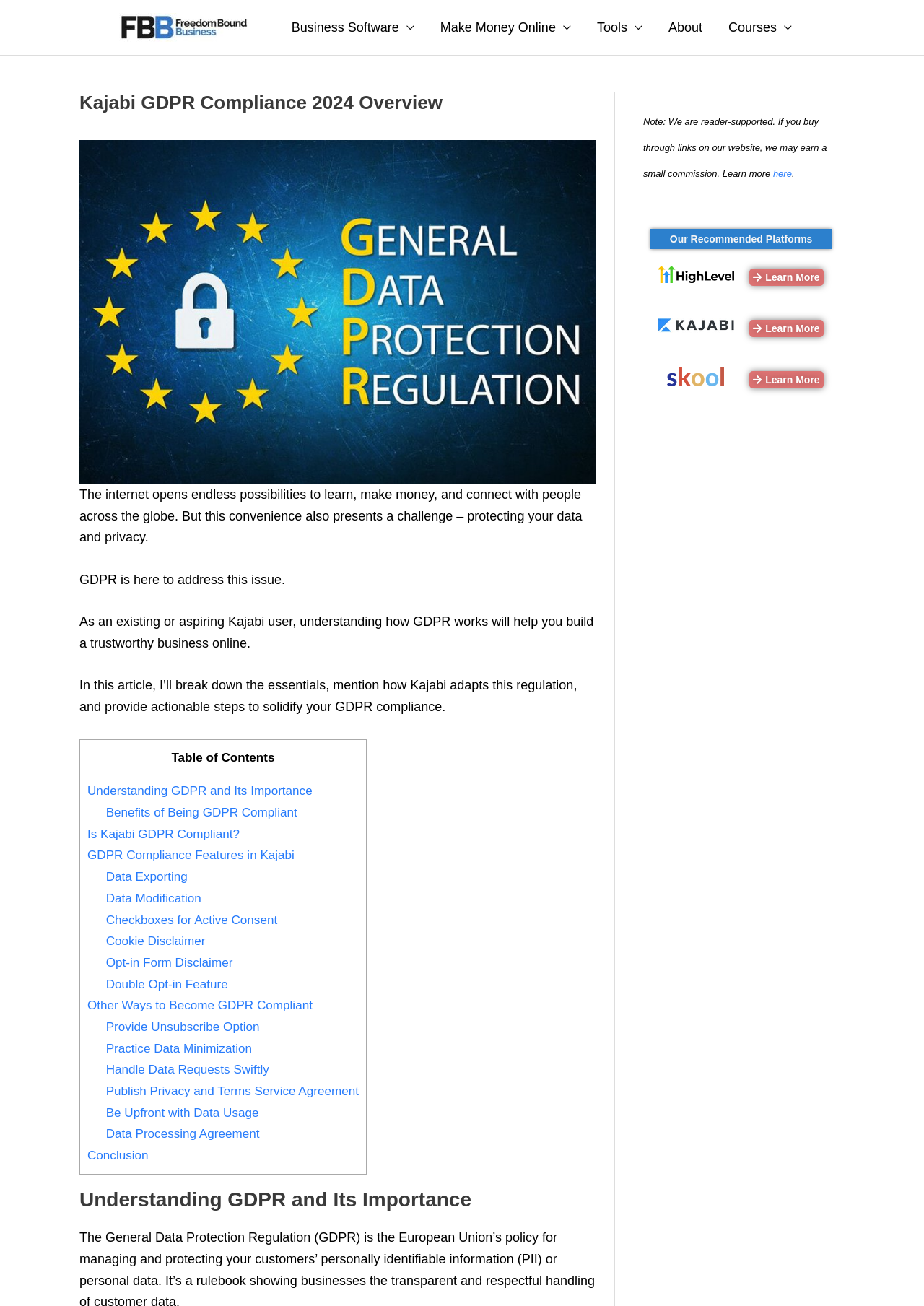Elaborate on the different components and information displayed on the webpage.

This webpage is about Kajabi GDPR Compliance 2024 Overview. At the top left corner, there is a logo of Freedom Bound Business. Below the logo, there is a navigation menu with links to different sections of the website, including Business Software, Make Money Online, Tools, About, and Courses.

The main content of the webpage is divided into several sections. The first section has a heading "Kajabi GDPR Compliance 2024 Overview" and an image related to General Data Protection Regulation (GDPR). Below the image, there are four paragraphs of text that introduce the importance of GDPR and its relevance to Kajabi users.

Following the introduction, there is a table of contents with links to different sections of the article, including Understanding GDPR and Its Importance, Benefits of Being GDPR Compliant, Is Kajabi GDPR Compliant?, and others.

The article then proceeds to discuss the importance of GDPR, its benefits, and how Kajabi adapts to this regulation. There are also sections that provide actionable steps to solidify GDPR compliance, including data exporting, data modification, checkboxes for active consent, and others.

At the bottom right corner of the webpage, there are two complementary sections. The first section has a note about the website being reader-supported and earning a small commission if readers buy through links on the website. The second section has a heading "Our Recommended Platforms" with links to Kajabi and Skool, along with their logos.